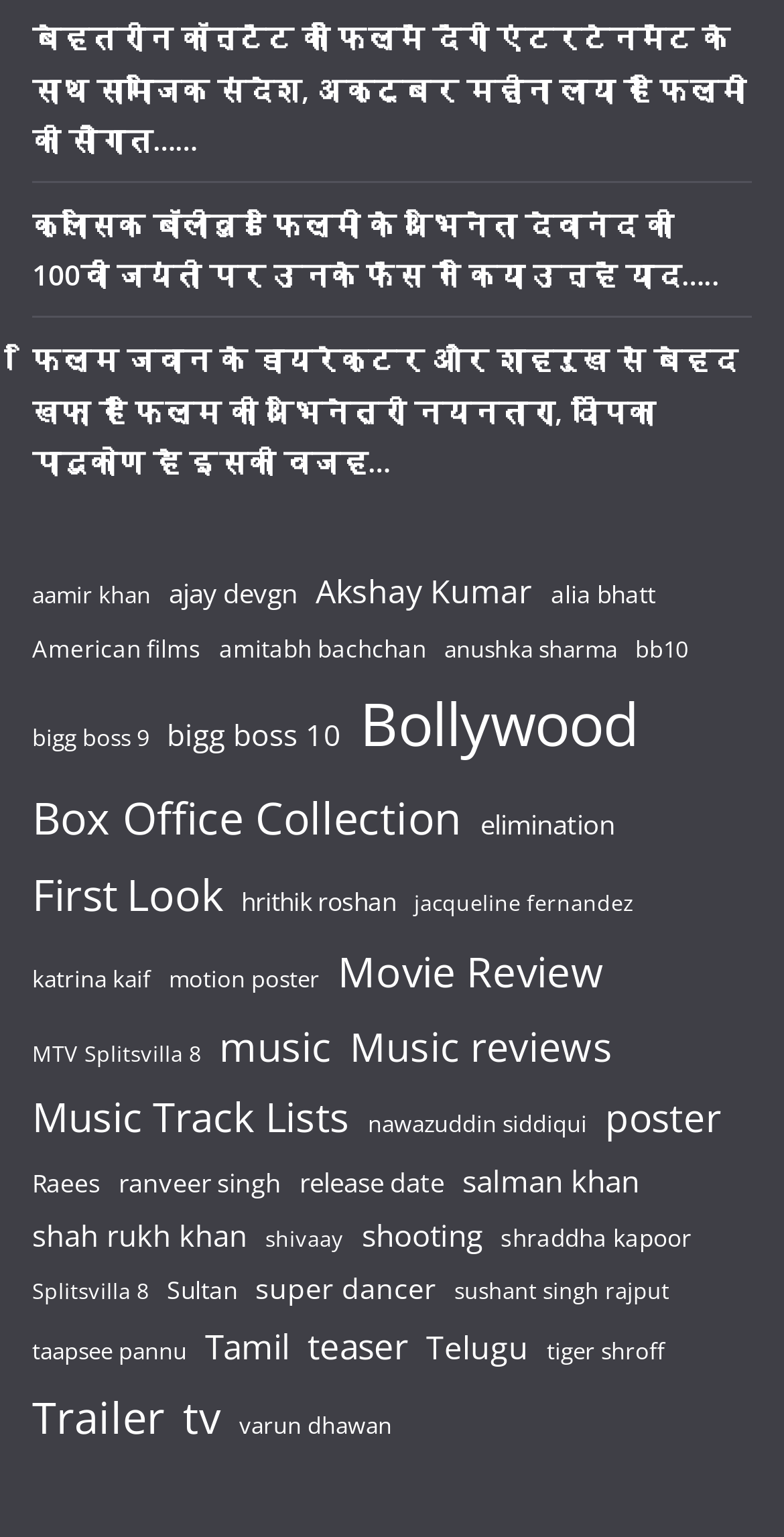Respond with a single word or phrase:
What is the main topic of this webpage?

Bollywood